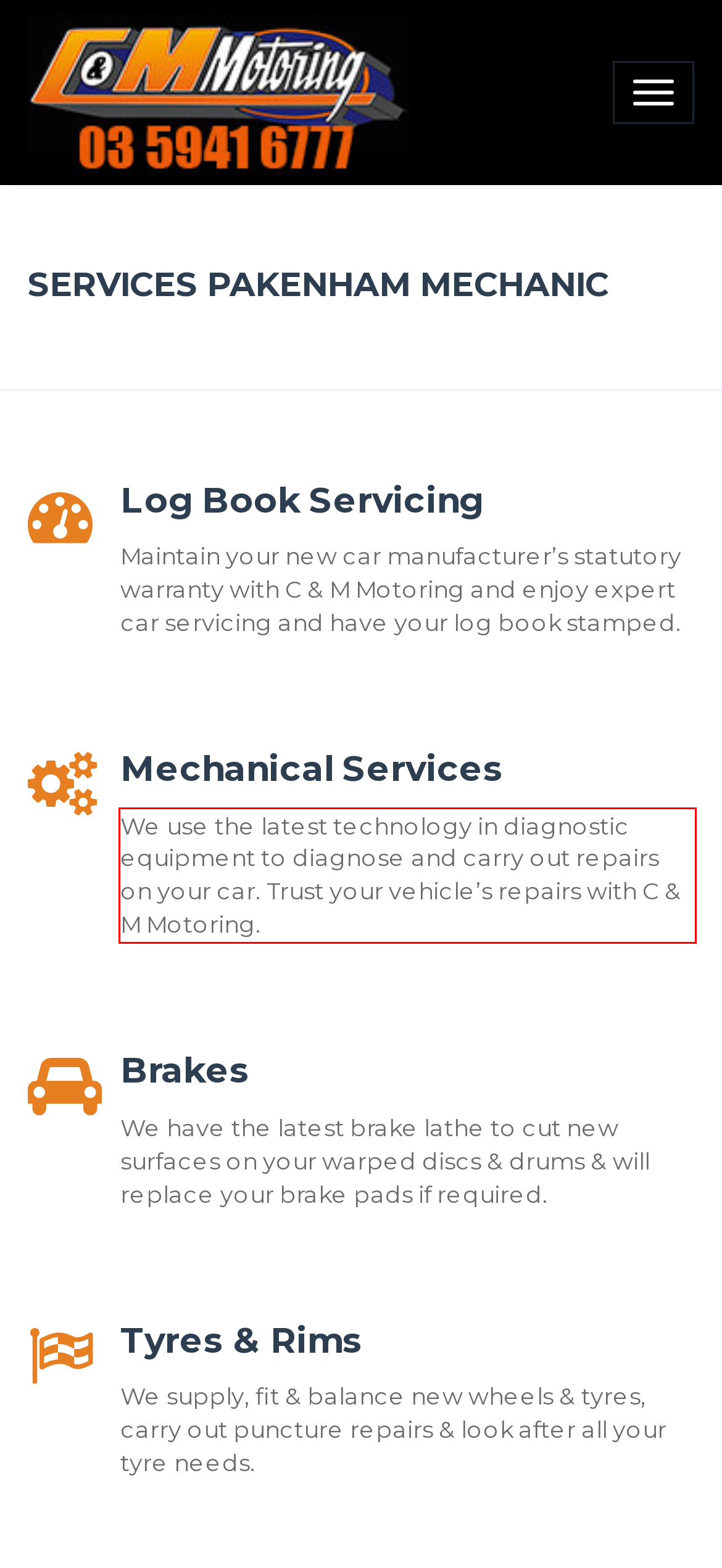With the given screenshot of a webpage, locate the red rectangle bounding box and extract the text content using OCR.

We use the latest technology in diagnostic equipment to diagnose and carry out repairs on your car. Trust your vehicle’s repairs with C & M Motoring.